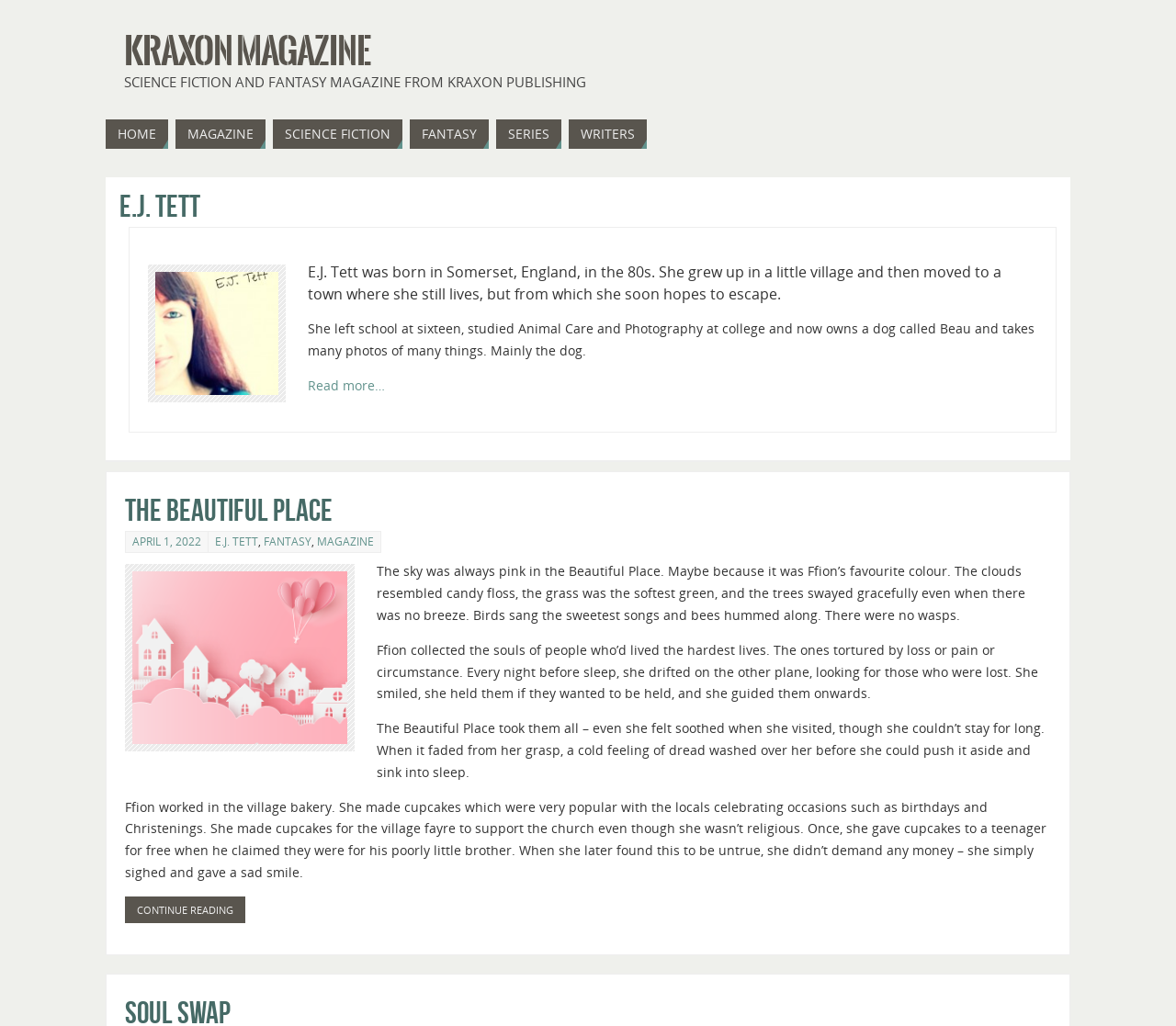What is the name of the story being told on this webpage?
Kindly give a detailed and elaborate answer to the question.

The webpage contains a story with a heading 'The Beautiful Place', which is also a link. The story is about a place with a pink sky, candy floss clouds, and a character named Ffion who collects souls of people who've lived hard lives.